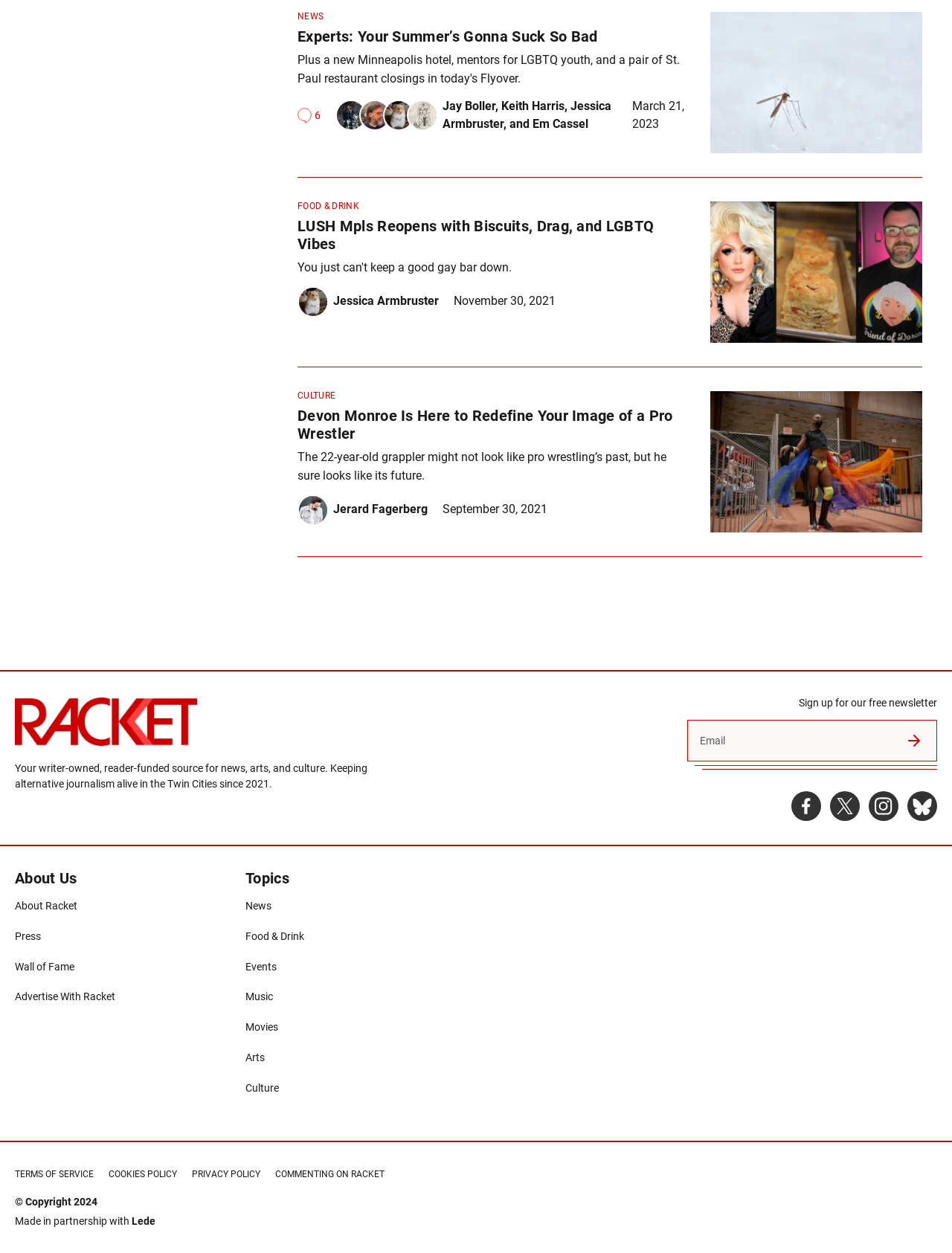What is the name of this website?
Please elaborate on the answer to the question with detailed information.

I inferred this from the link 'Racket home' and the image 'Racket home' at the bottom of the page, which suggests that this is the homepage of a website called Racket.